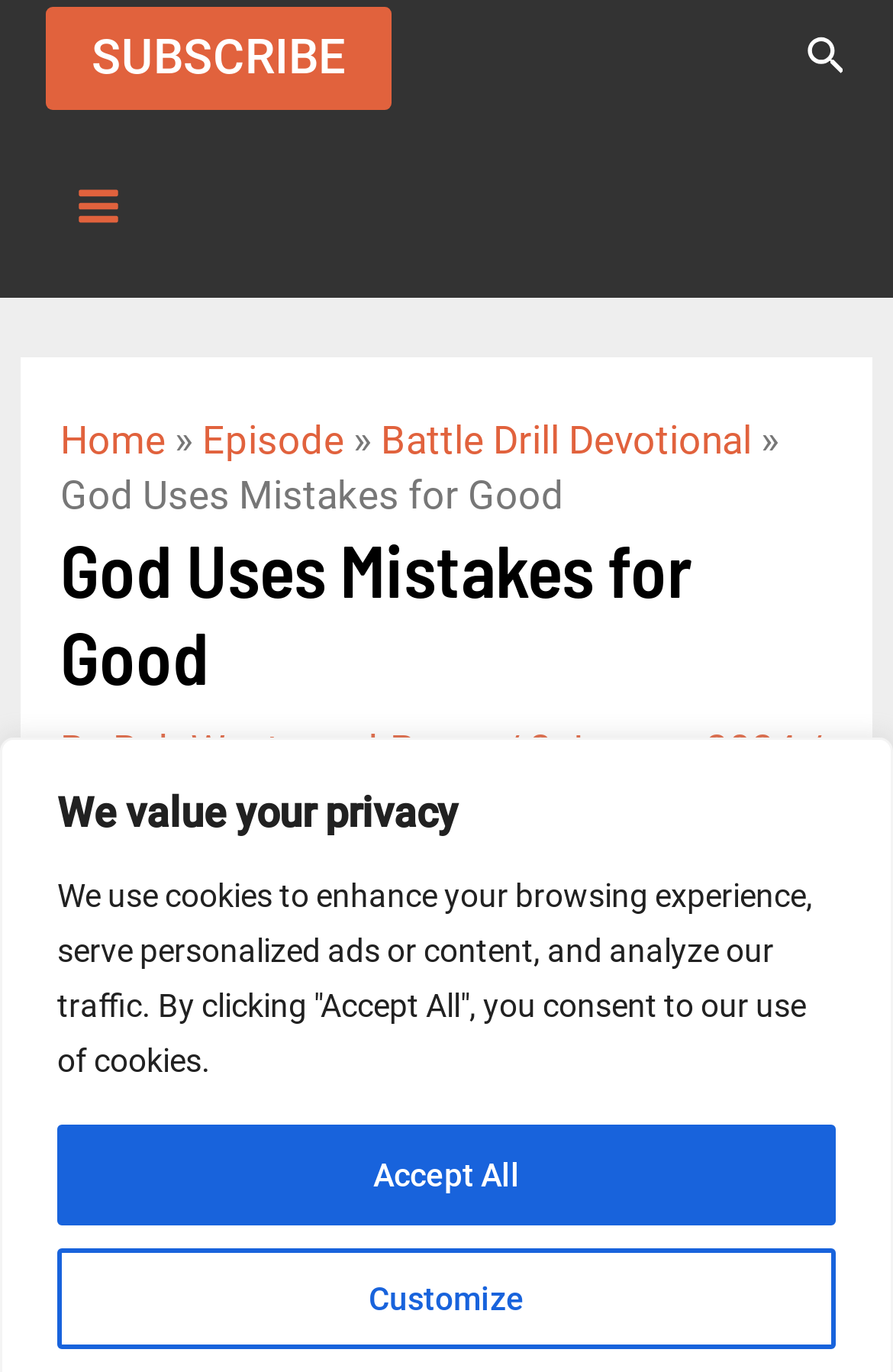Determine the bounding box coordinates in the format (top-left x, top-left y, bottom-right x, bottom-right y). Ensure all values are floating point numbers between 0 and 1. Identify the bounding box of the UI element described by: Episode

[0.226, 0.304, 0.385, 0.337]